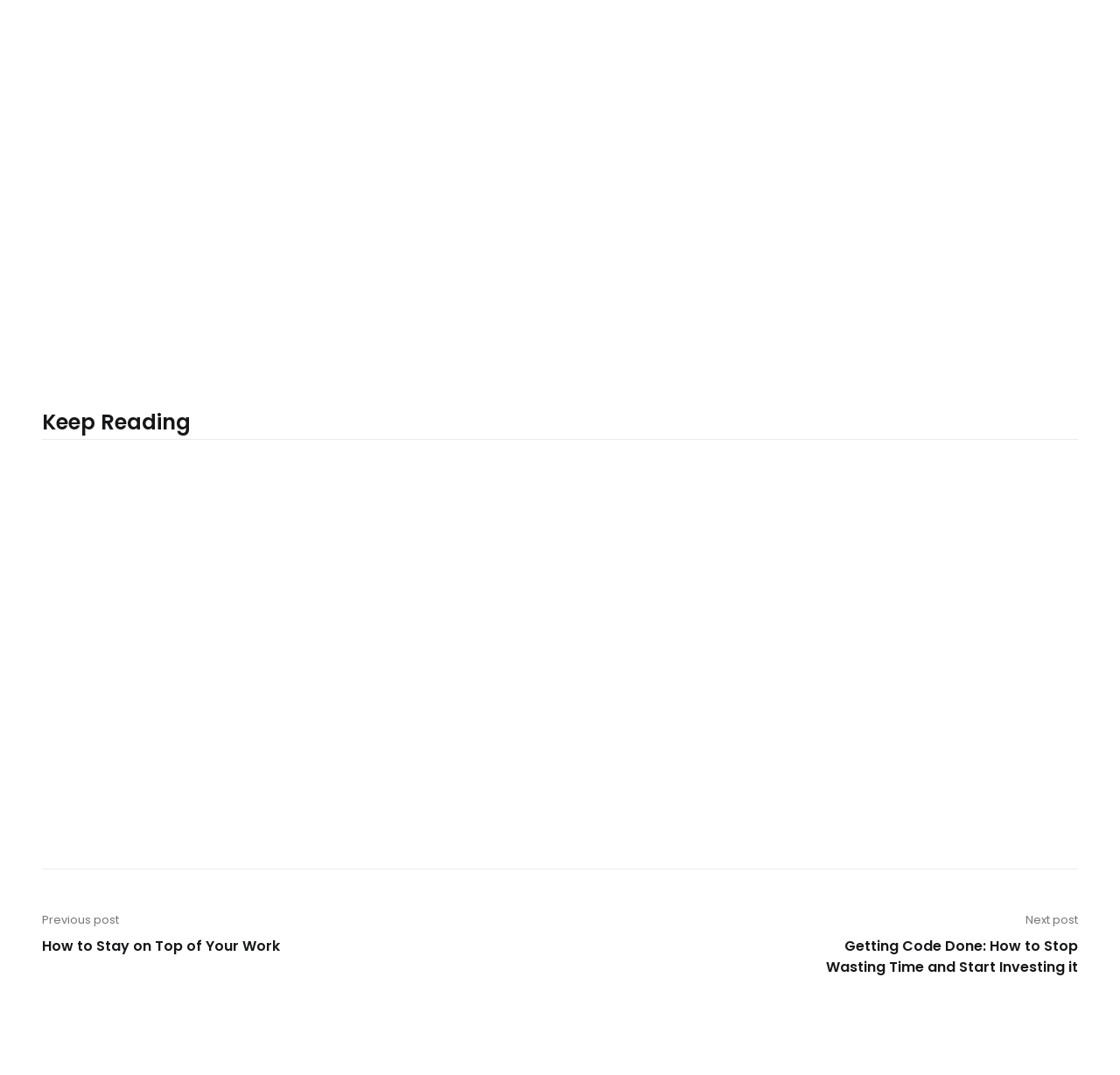Locate the bounding box coordinates of the element that should be clicked to fulfill the instruction: "Click the link 'Time Management Tool That Will Make You A Productivity Master'".

[0.68, 0.692, 0.92, 0.73]